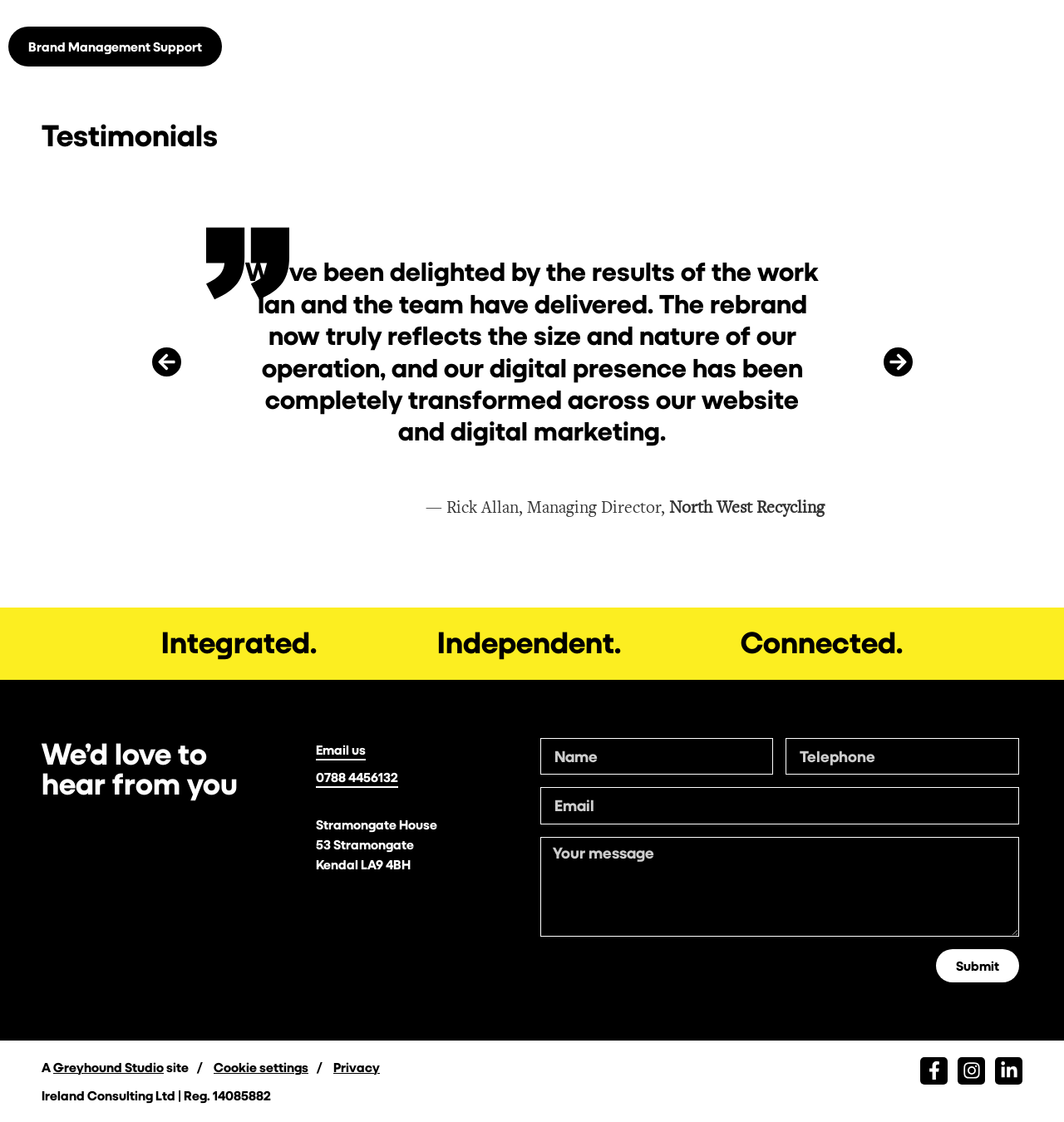Respond with a single word or short phrase to the following question: 
What is the name of the managing director quoted in the testimonial?

Rick Allan